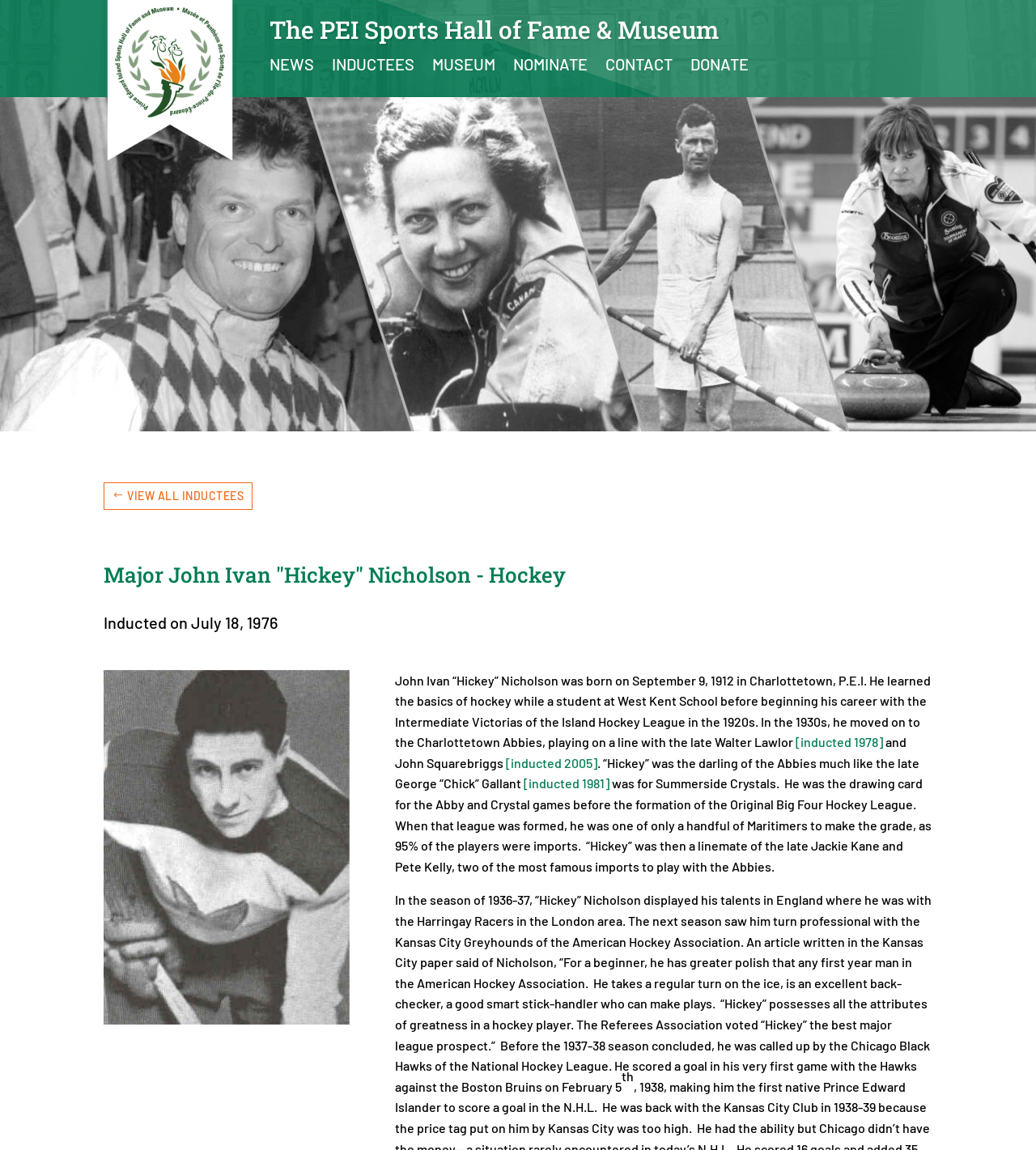Please identify the bounding box coordinates of the element's region that needs to be clicked to fulfill the following instruction: "View John Ivan Nicholson's profile". The bounding box coordinates should consist of four float numbers between 0 and 1, i.e., [left, top, right, bottom].

[0.1, 0.582, 0.337, 0.891]